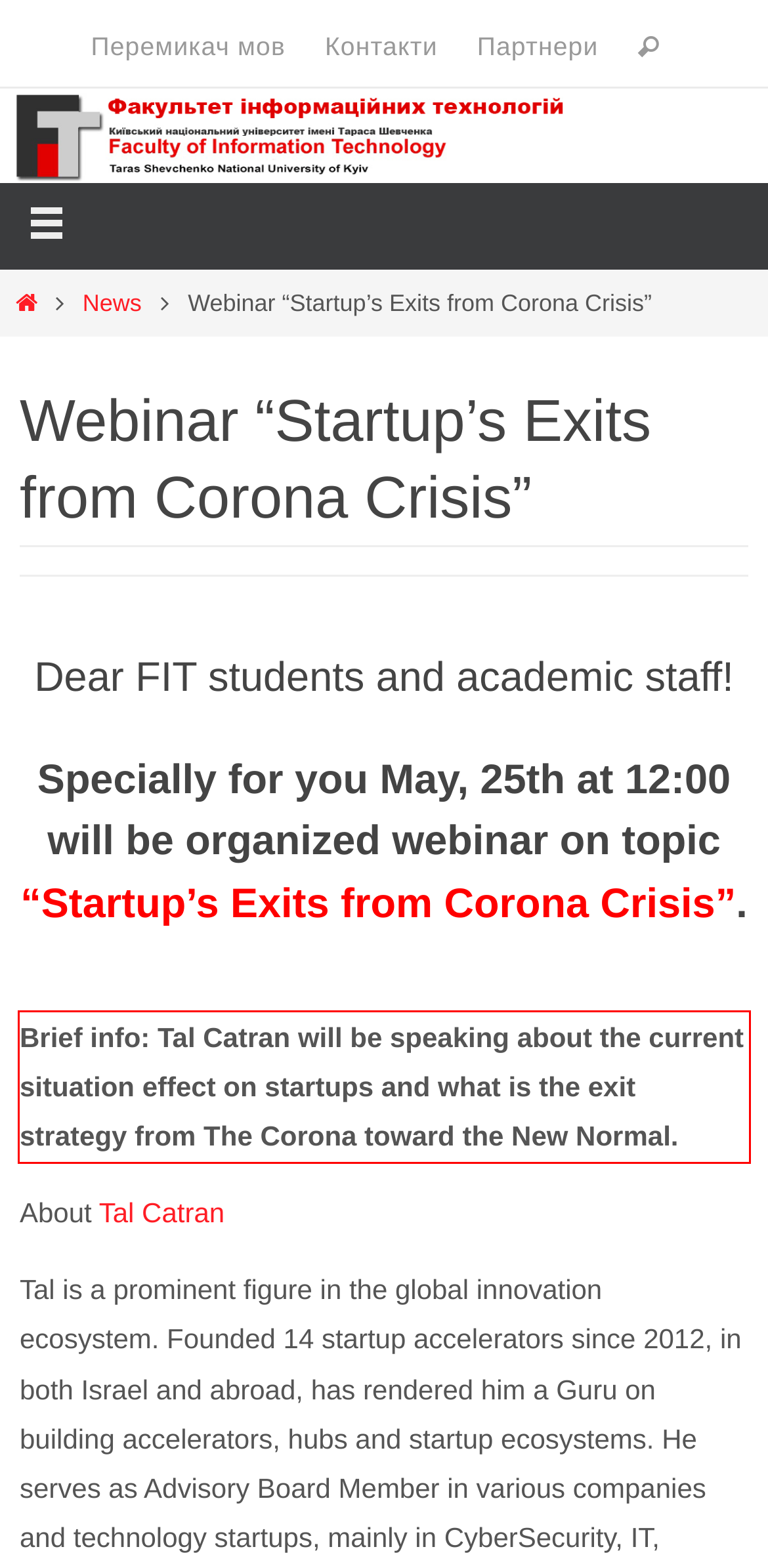Examine the screenshot of the webpage, locate the red bounding box, and generate the text contained within it.

Brief info: Tal Catran will be speaking about the current situation effect on startups and what is the exit strategy from The Corona toward the New Normal.